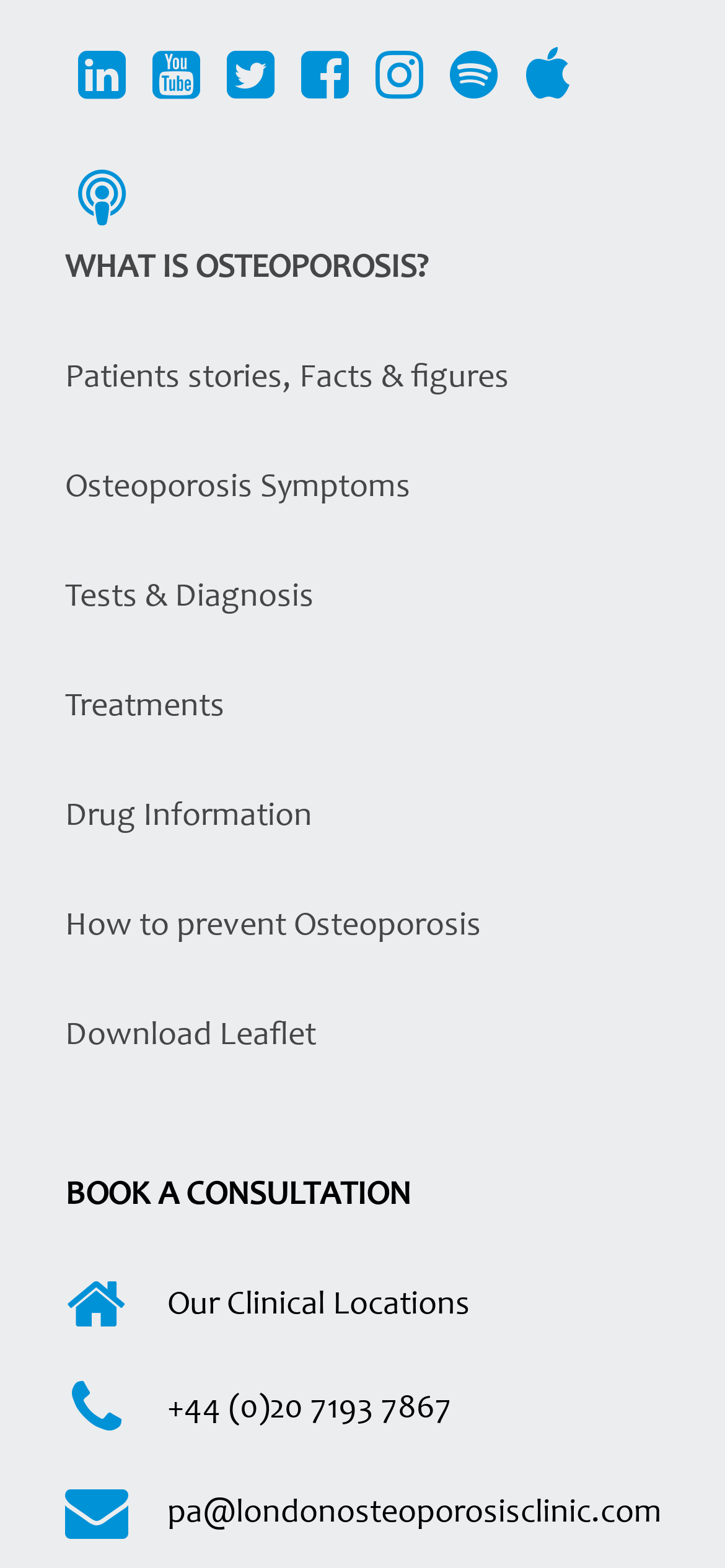Using the element description: "Patients stories, Facts & figures", determine the bounding box coordinates for the specified UI element. The coordinates should be four float numbers between 0 and 1, [left, top, right, bottom].

[0.09, 0.231, 0.703, 0.252]